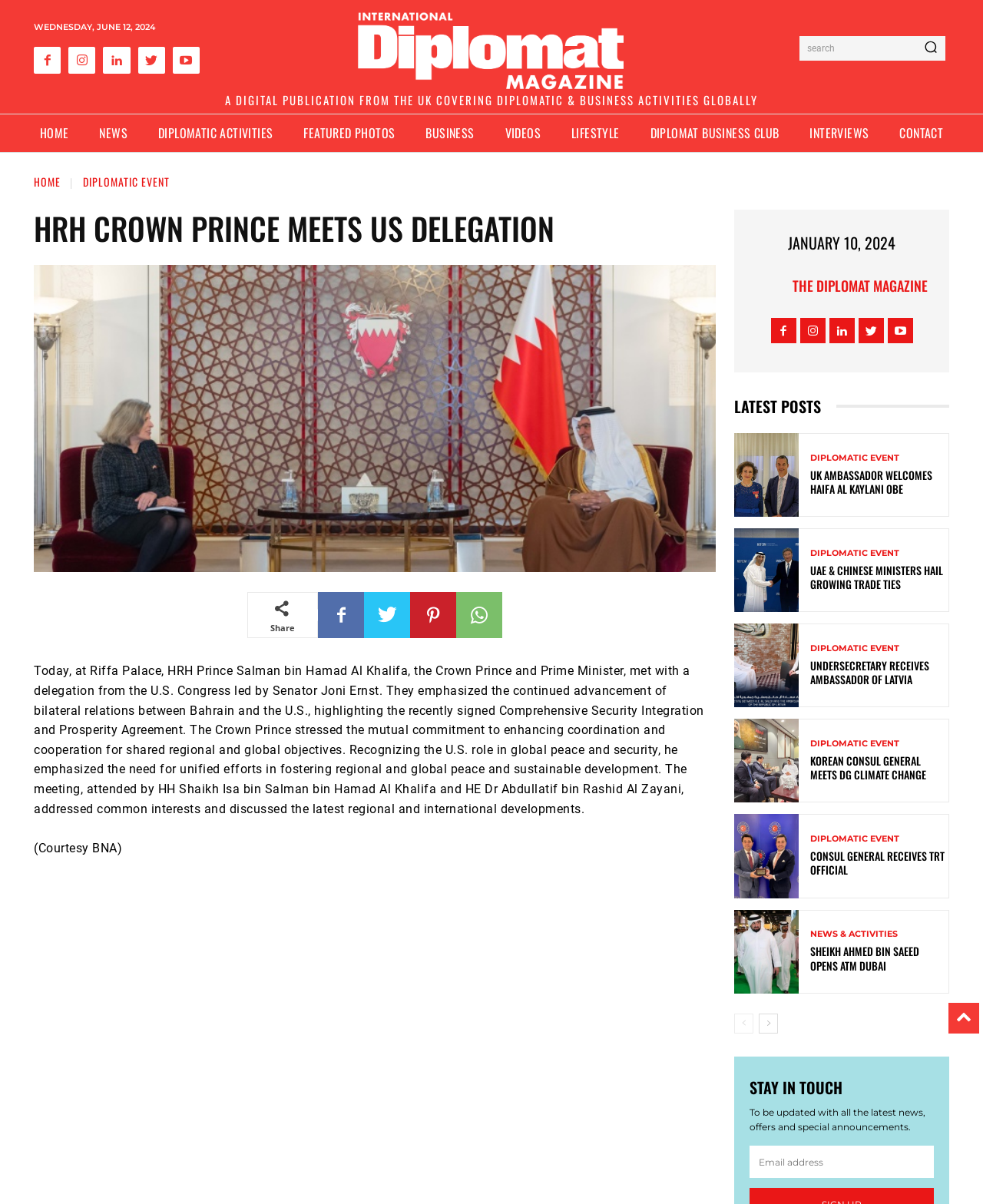Respond concisely with one word or phrase to the following query:
What is the date displayed at the top of the webpage?

WEDNESDAY, JUNE 12, 2024